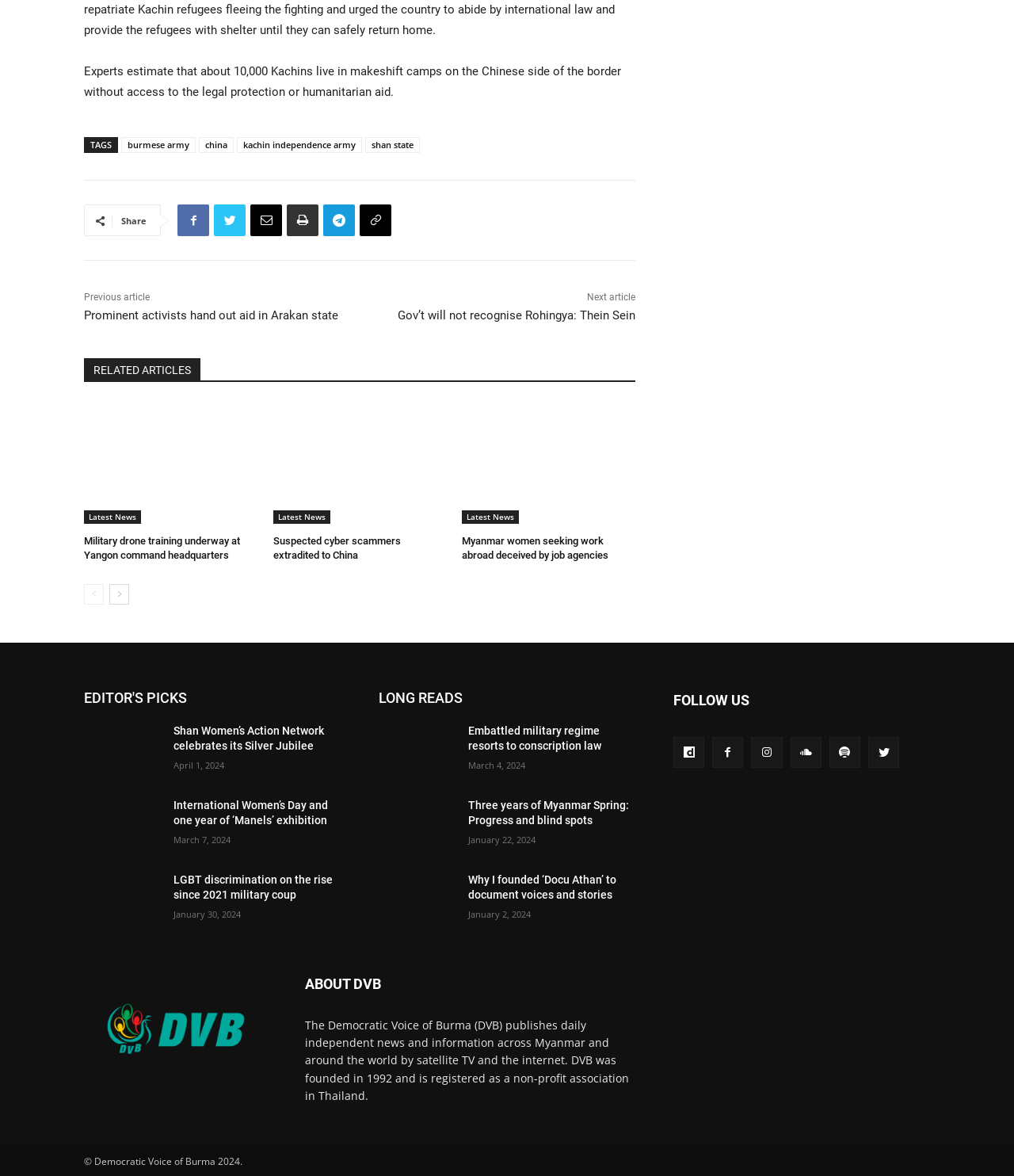Determine the bounding box coordinates in the format (top-left x, top-left y, bottom-right x, bottom-right y). Ensure all values are floating point numbers between 0 and 1. Identify the bounding box of the UI element described by: Latest News

[0.269, 0.434, 0.326, 0.446]